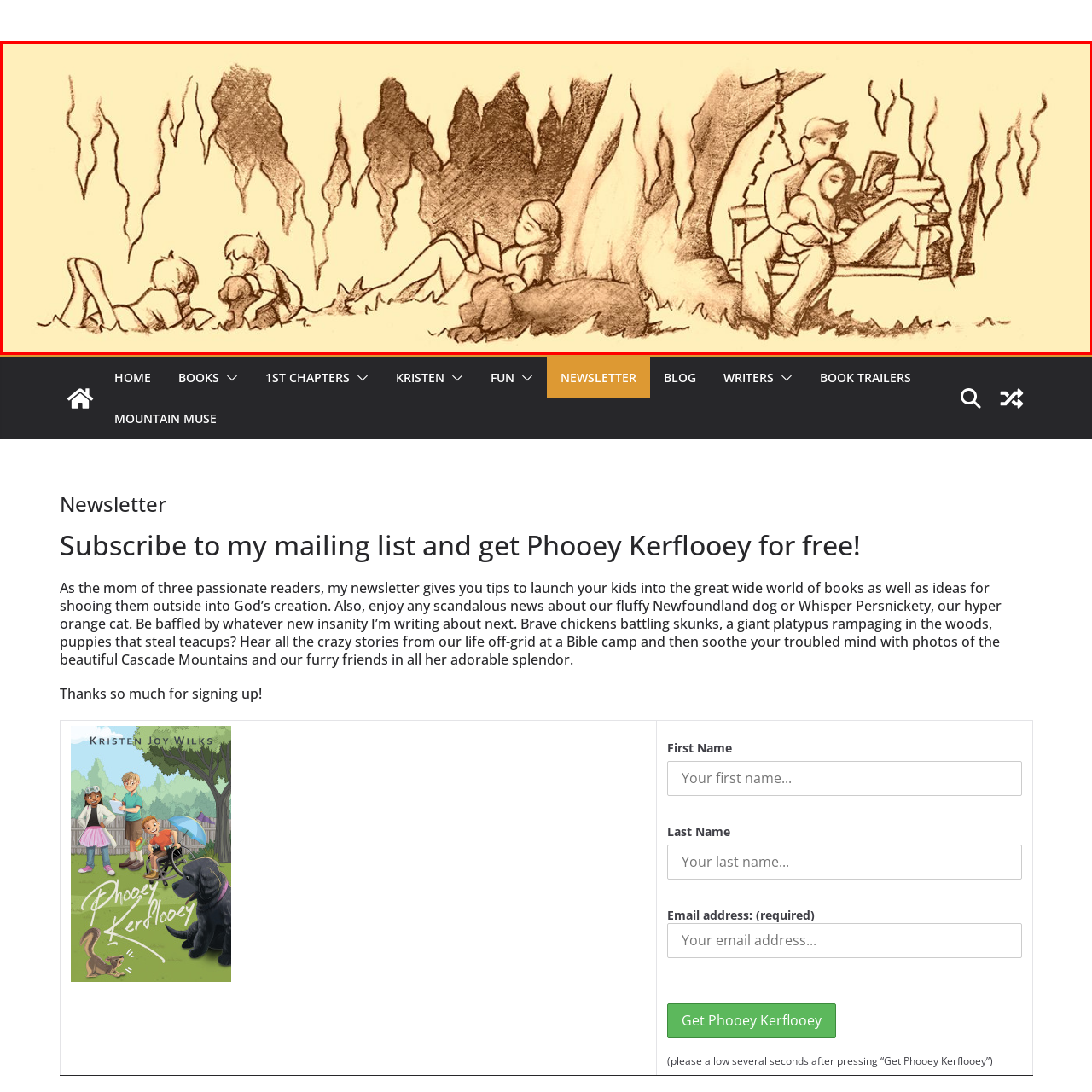Please scrutinize the portion of the image inside the purple boundary and provide an elaborate answer to the question below, relying on the visual elements: 
What are the couple on the right doing?

The couple on the right are depicted sitting together on a swing, with one partner reading a book, creating an intimate atmosphere and showcasing a moment of shared tranquility.